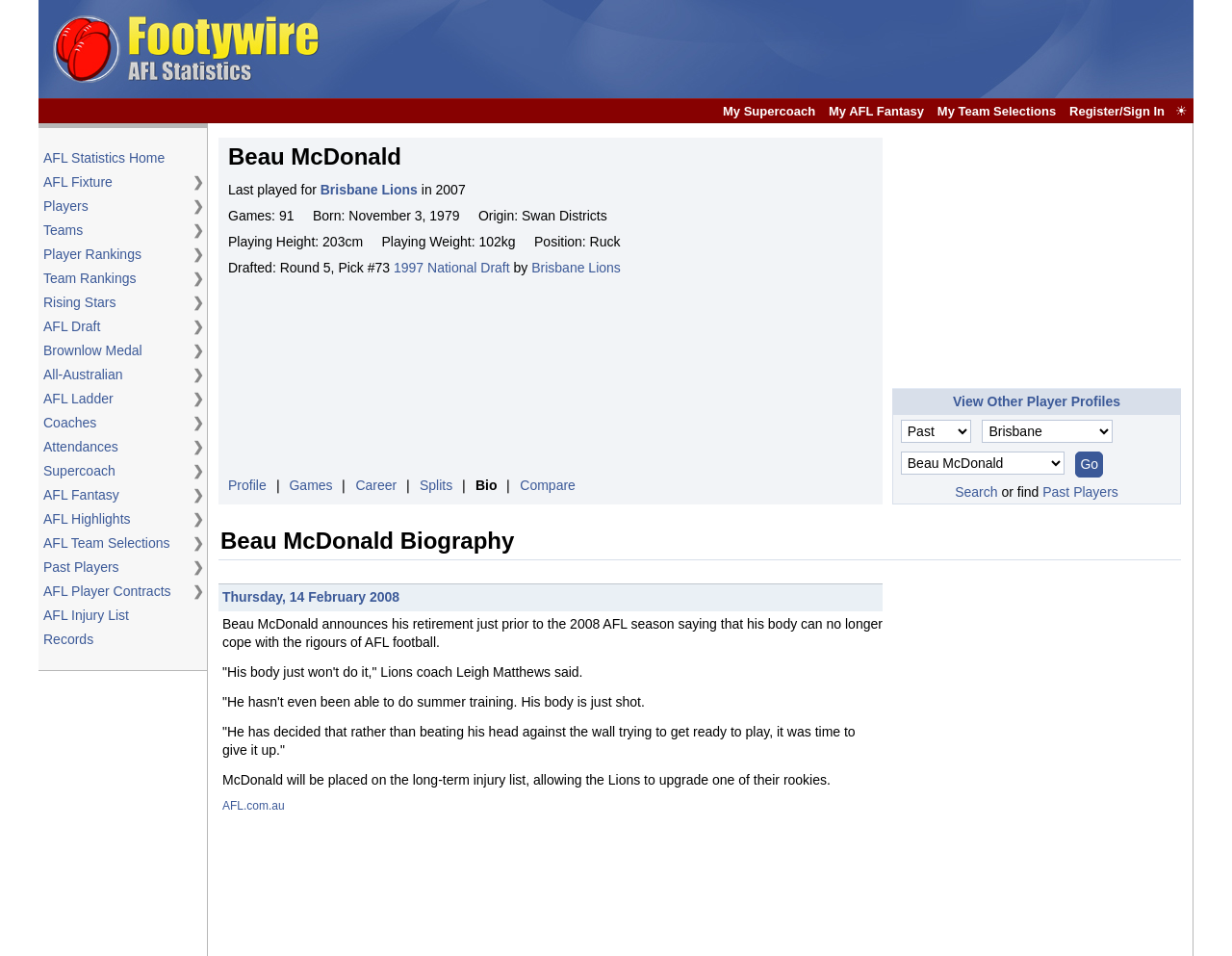Show the bounding box coordinates of the region that should be clicked to follow the instruction: "Check the movie ratings."

None